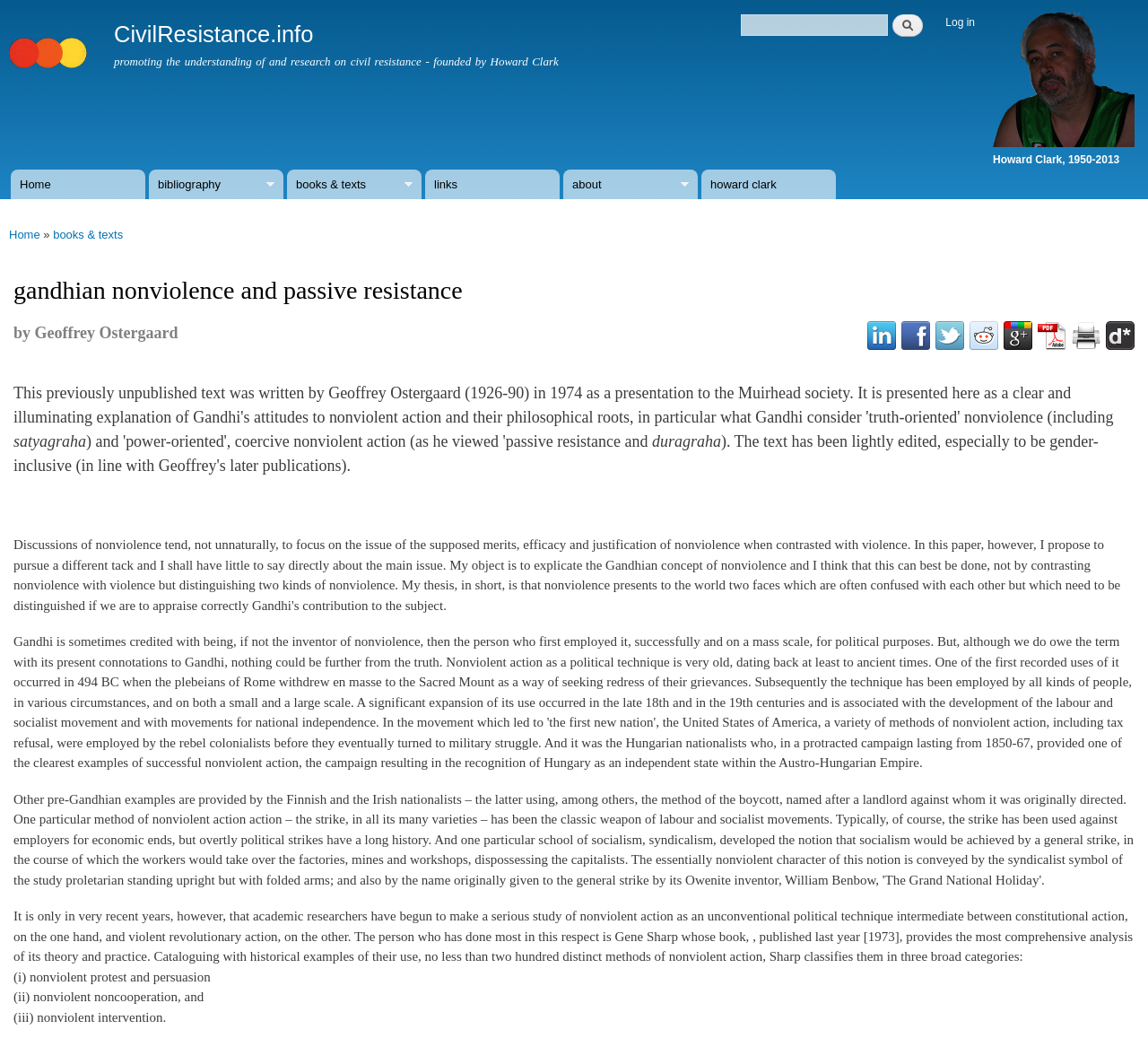Determine the bounding box coordinates for the area that needs to be clicked to fulfill this task: "Learn how 'other people pray'". The coordinates must be given as four float numbers between 0 and 1, i.e., [left, top, right, bottom].

None